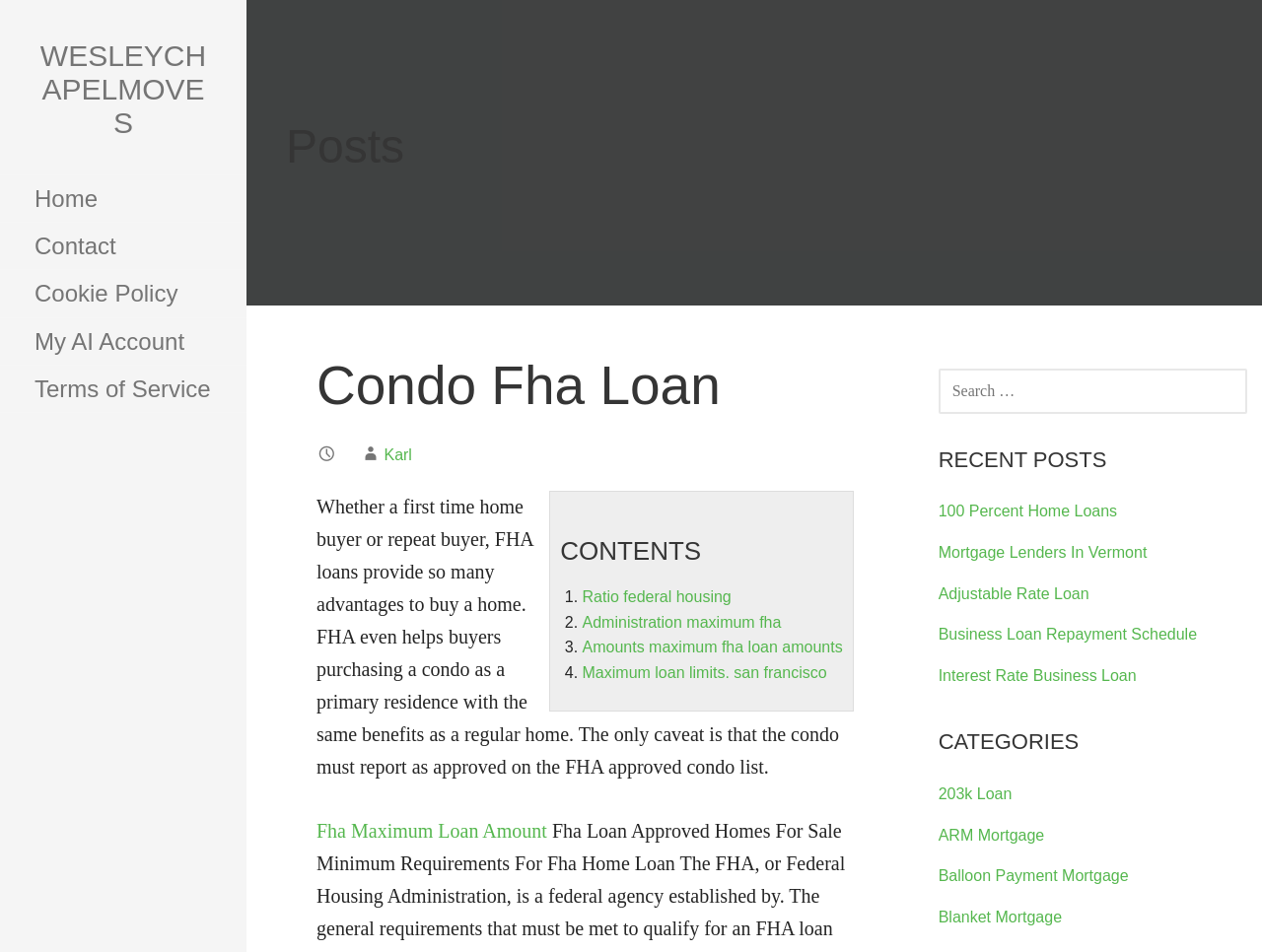Identify the bounding box coordinates of the element to click to follow this instruction: 'Search for a term'. Ensure the coordinates are four float values between 0 and 1, provided as [left, top, right, bottom].

[0.743, 0.387, 0.988, 0.434]